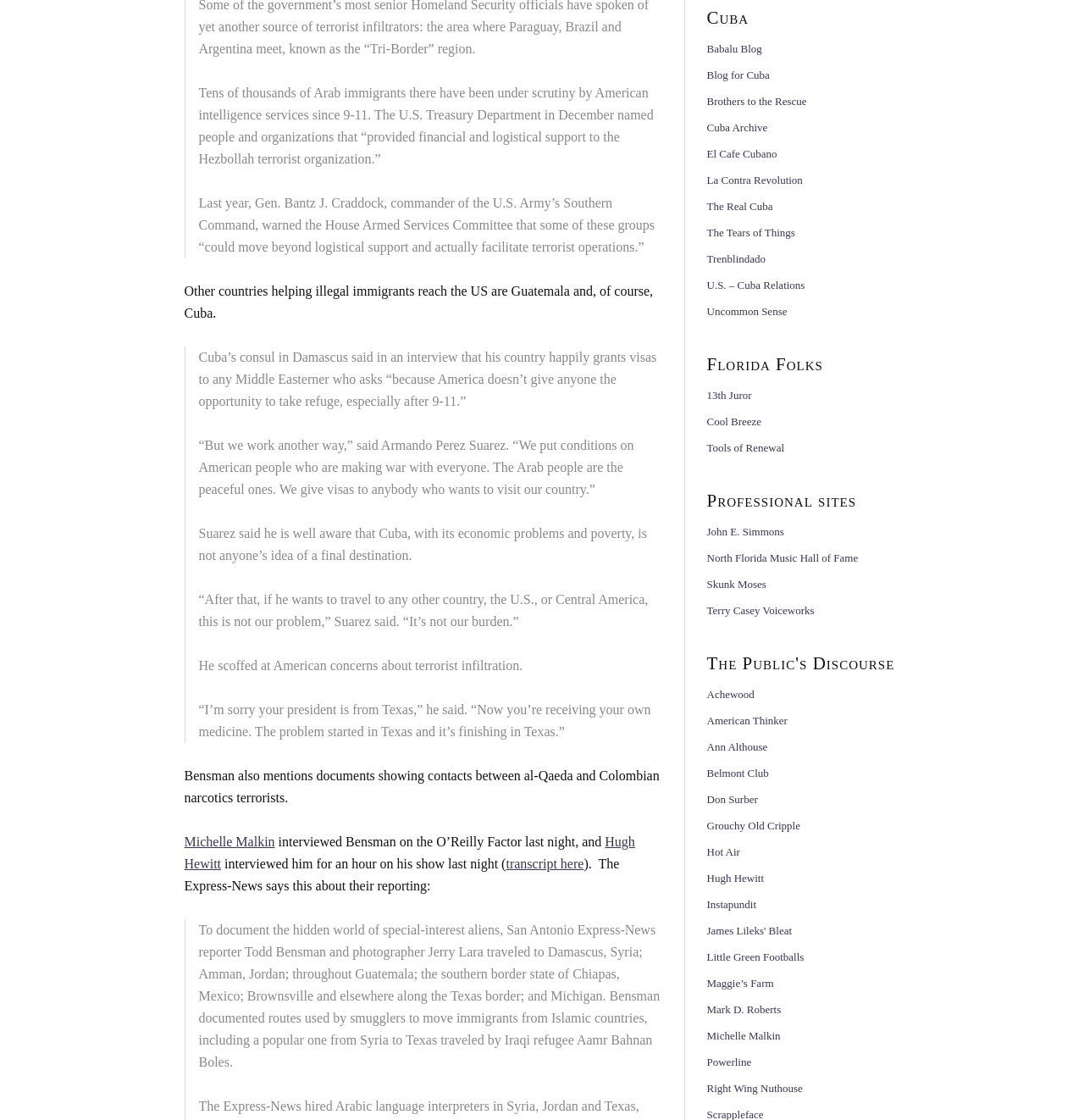What is the name of the photographer who accompanied Todd Bensman on his trip?
Refer to the image and provide a one-word or short phrase answer.

Jerry Lara